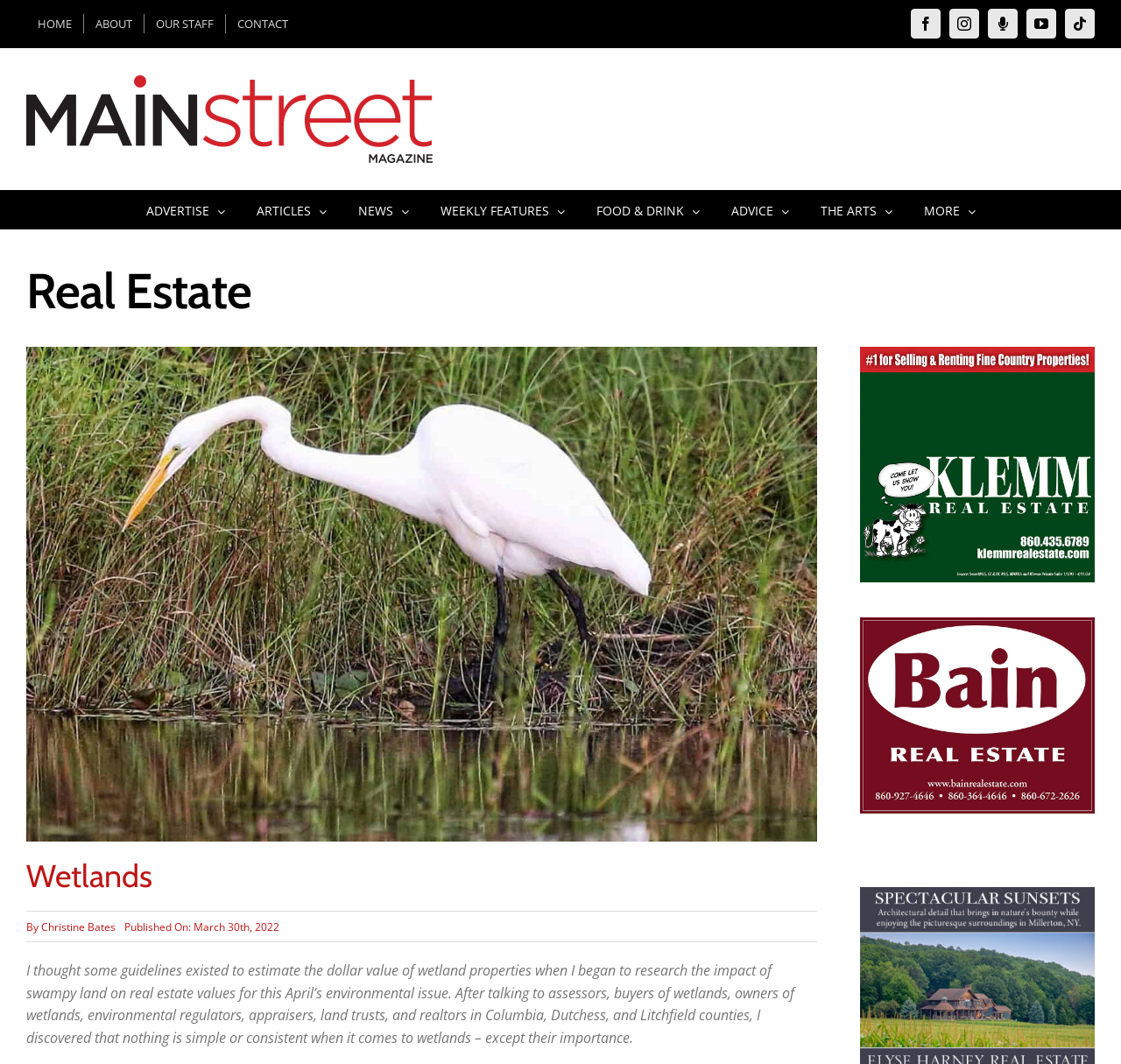Could you locate the bounding box coordinates for the section that should be clicked to accomplish this task: "Click on the HOME link".

[0.023, 0.013, 0.074, 0.031]